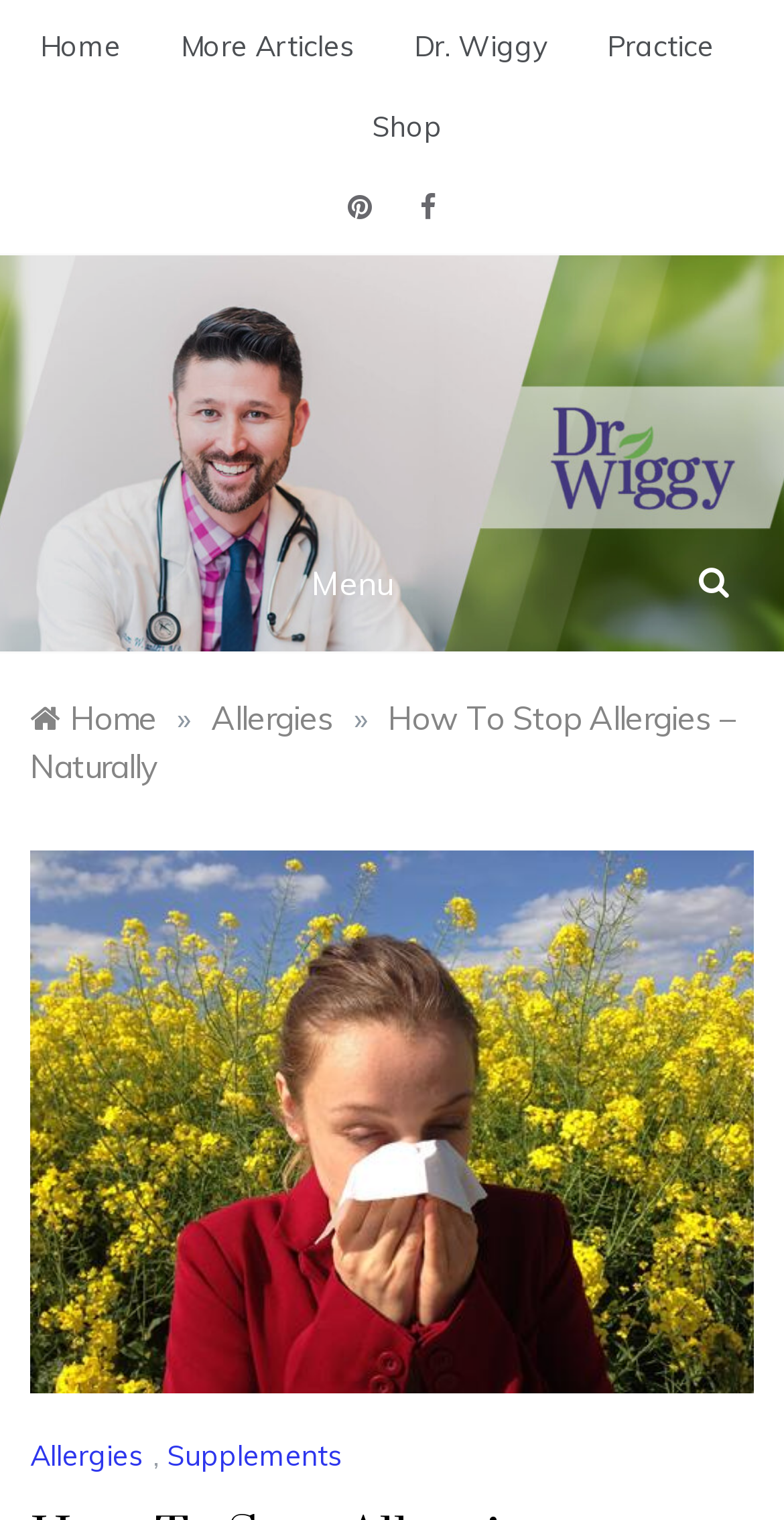Find the bounding box coordinates of the area that needs to be clicked in order to achieve the following instruction: "open the menu". The coordinates should be specified as four float numbers between 0 and 1, i.e., [left, top, right, bottom].

[0.382, 0.34, 0.515, 0.429]